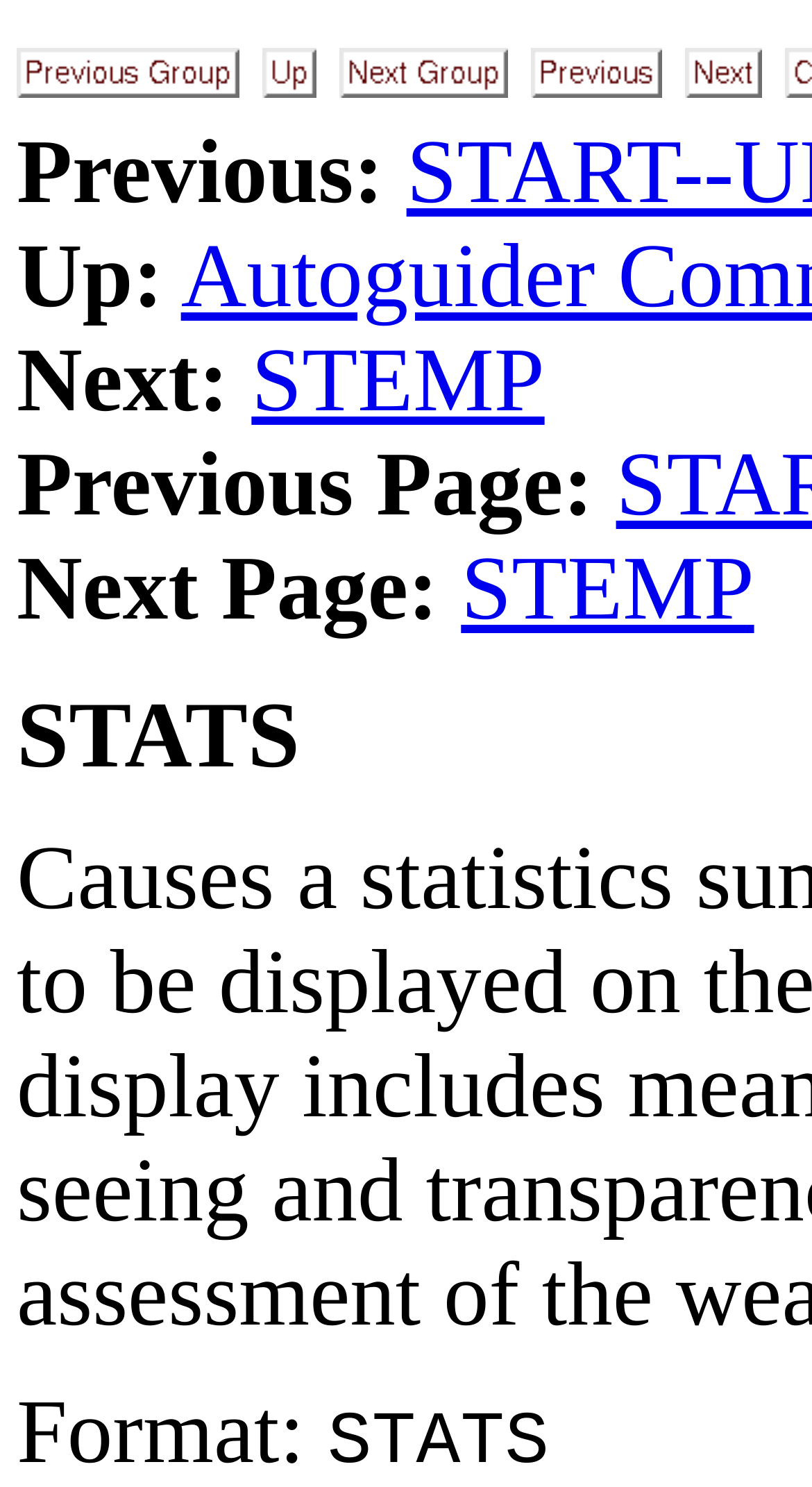Locate the bounding box coordinates of the UI element described by: "STEMP". Provide the coordinates as four float numbers between 0 and 1, formatted as [left, top, right, bottom].

[0.568, 0.363, 0.929, 0.43]